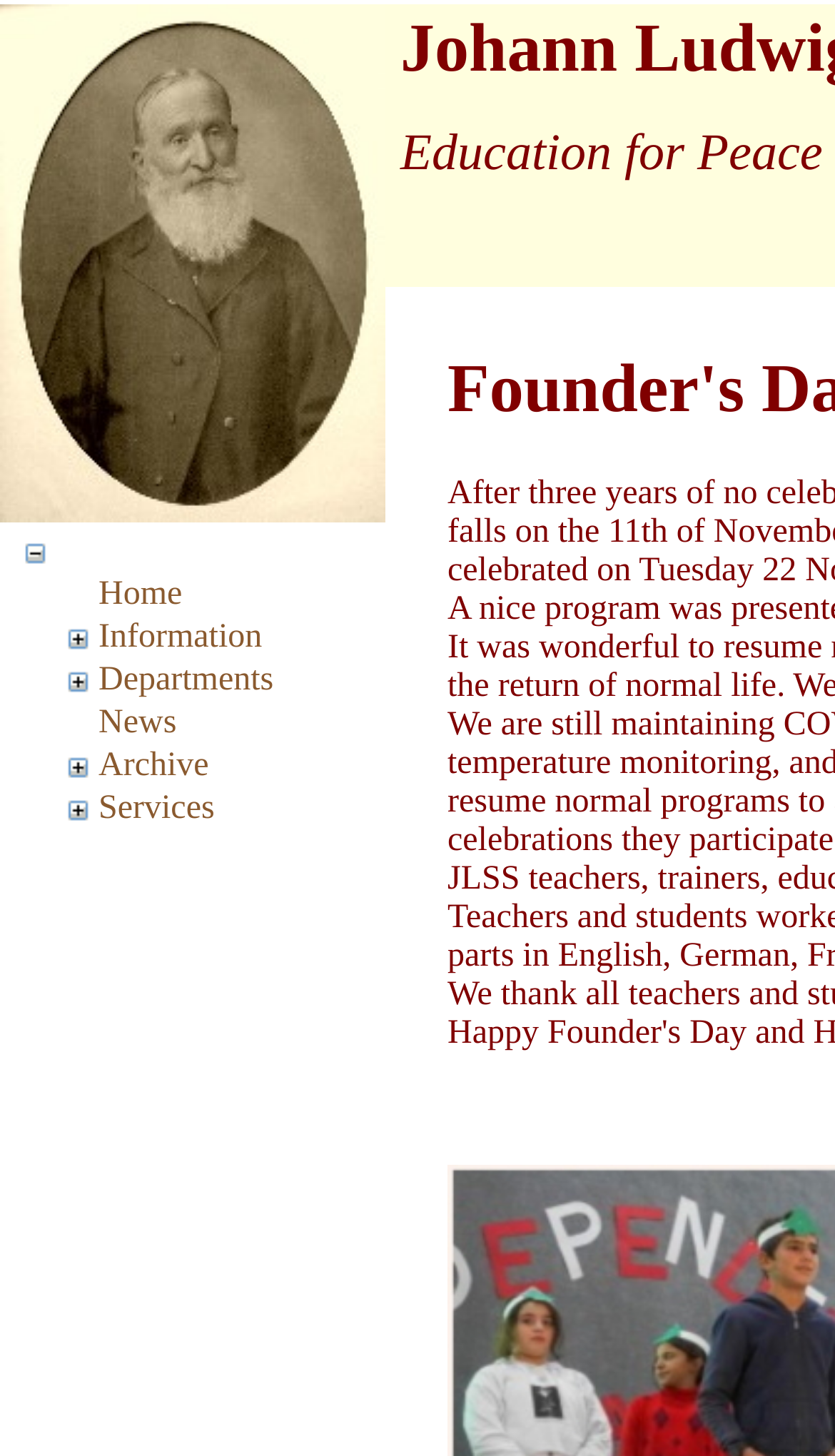Respond with a single word or phrase:
How many links are on the webpage?

9